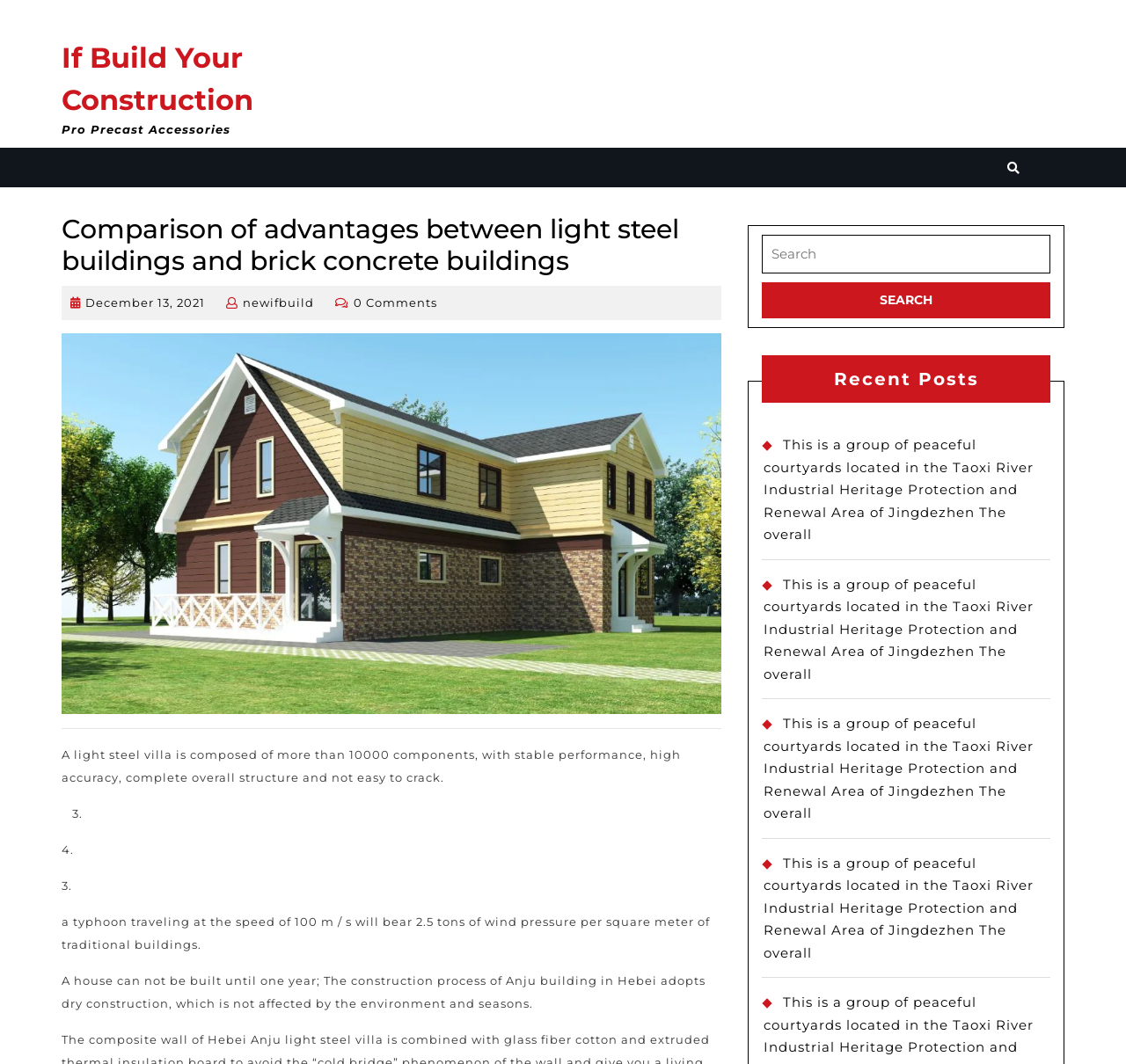Write a detailed summary of the webpage.

This webpage is about comparing the advantages of light steel buildings and brick concrete buildings. At the top left, there is a link to "If Build Your Construction" and a static text "Pro Precast Accessories" next to it. On the top right, there is a button with a search icon. 

Below the top section, there is a heading that repeats the title of the webpage. Underneath the heading, there are three links: one showing the date "December 13, 2021", another with the text "newifbuild newifbuild", and a third one with no text. Next to these links, there is a static text "0 Comments". 

A horizontal separator is located below these elements, separating them from the main content. The main content consists of several paragraphs of text, including a description of a light steel villa, its performance, and its advantages over traditional buildings. 

On the right side of the webpage, there is a complementary section that contains a search bar with a button labeled "Search" and a heading "Recent Posts". Below the heading, there are four links to recent posts, each with a brief summary of the article.